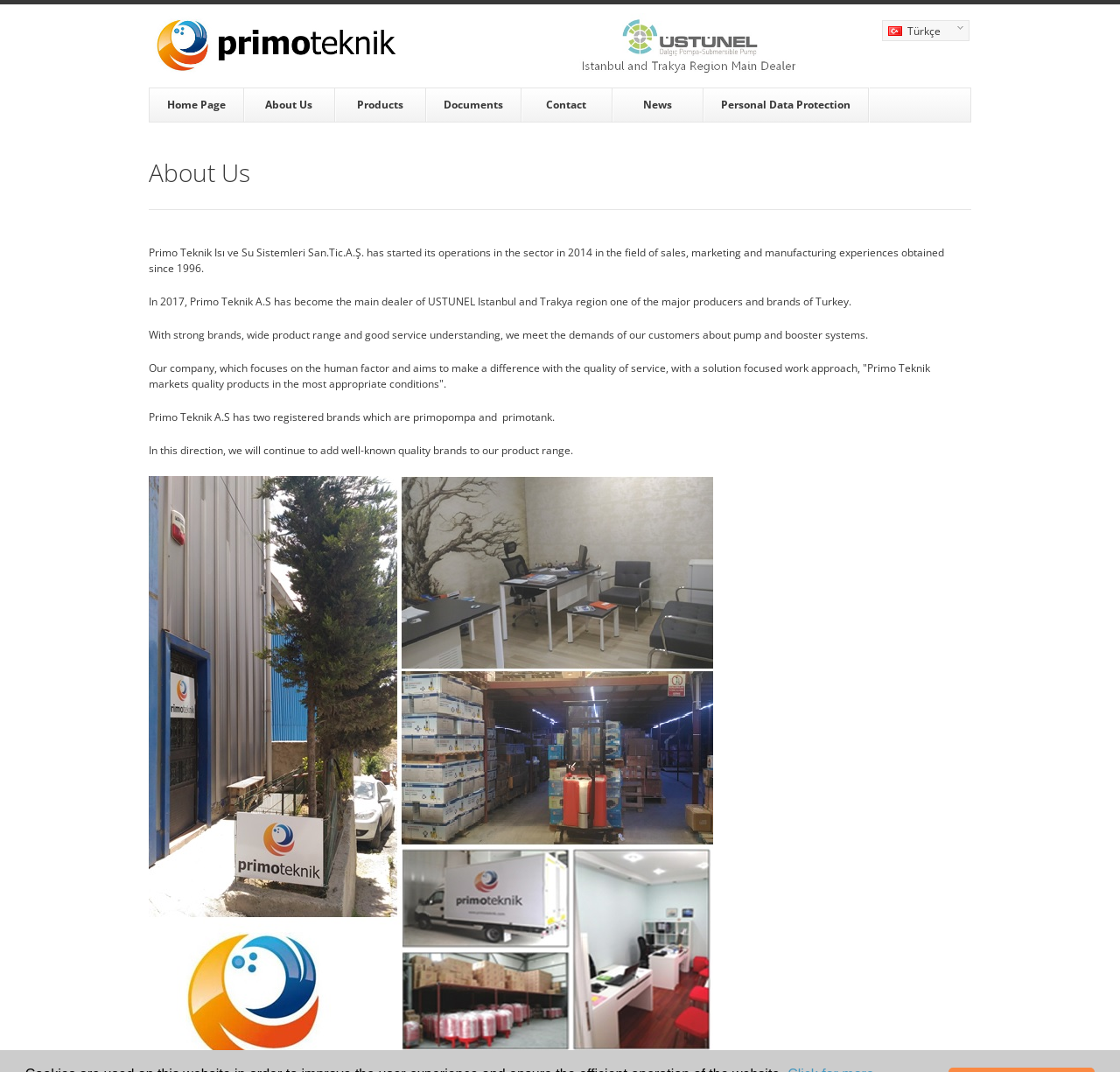Determine the bounding box coordinates of the region I should click to achieve the following instruction: "View the 'About Us' page". Ensure the bounding box coordinates are four float numbers between 0 and 1, i.e., [left, top, right, bottom].

[0.218, 0.082, 0.299, 0.114]